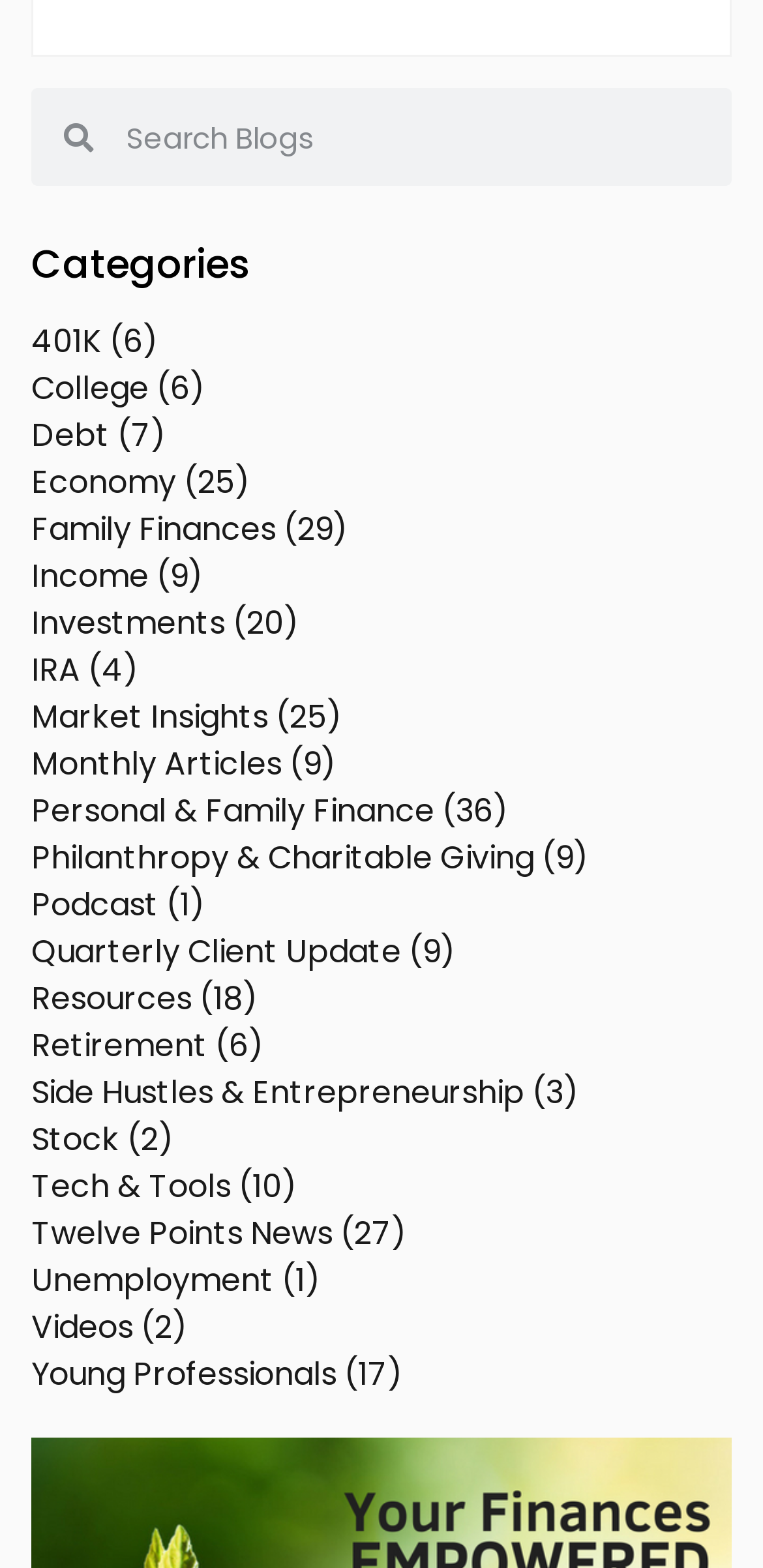Could you specify the bounding box coordinates for the clickable section to complete the following instruction: "Explore College articles"?

[0.041, 0.234, 0.269, 0.264]